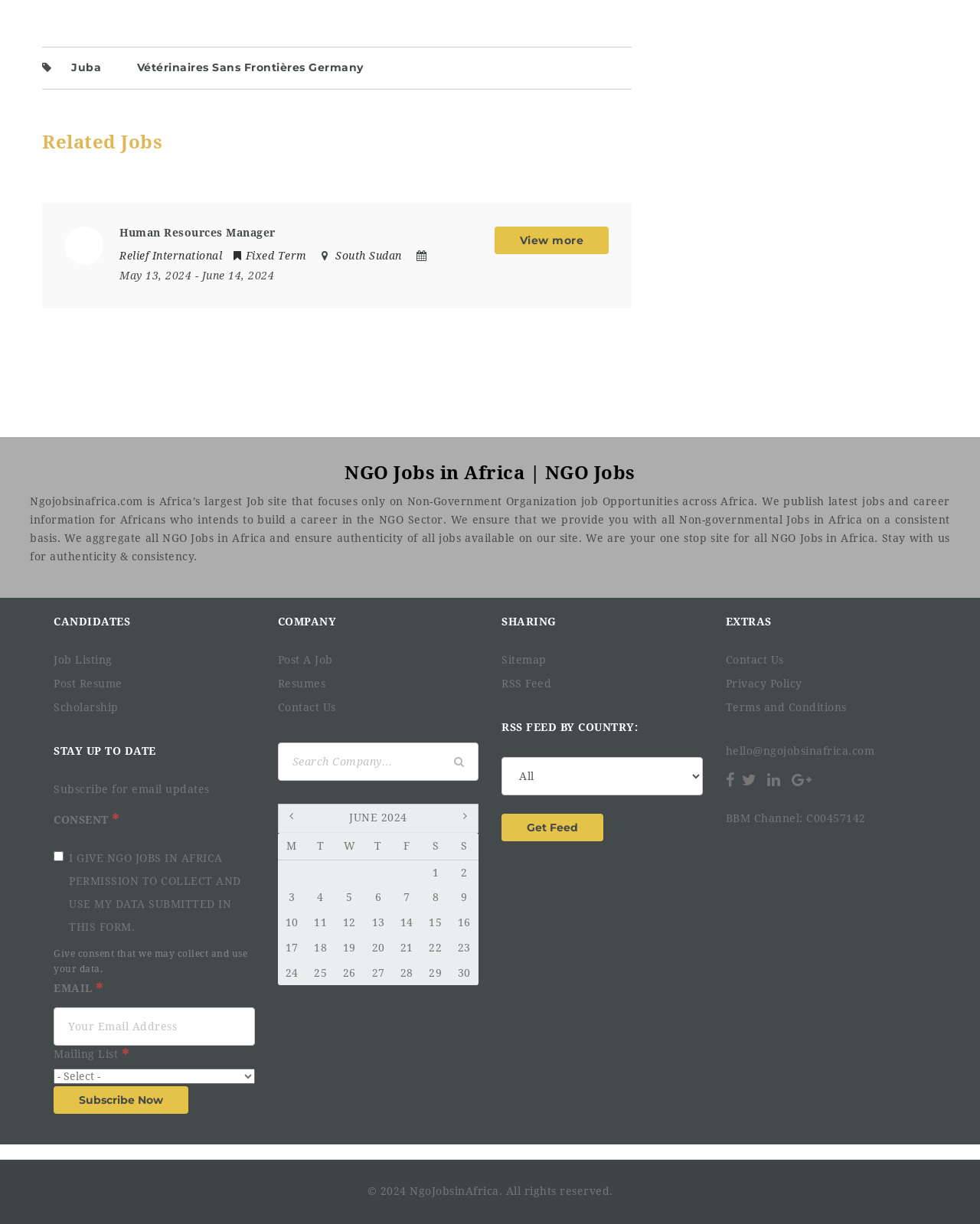Could you locate the bounding box coordinates for the section that should be clicked to accomplish this task: "Learn more about Vétérinaires Sans Frontières Germany".

[0.127, 0.046, 0.383, 0.064]